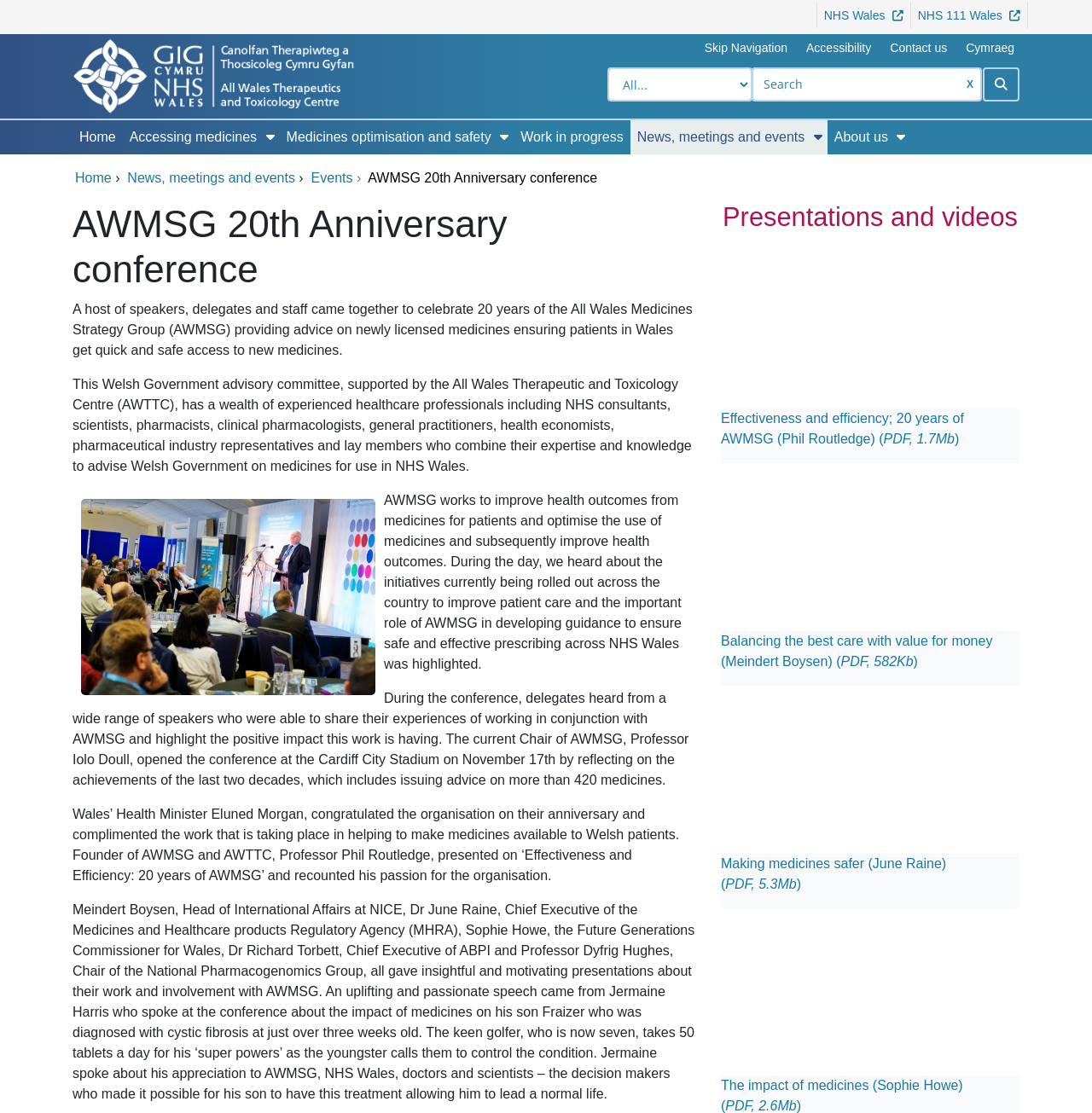Determine the bounding box for the UI element as described: "Contact us". The coordinates should be represented as four float numbers between 0 and 1, formatted as [left, top, right, bottom].

[0.803, 0.035, 0.88, 0.051]